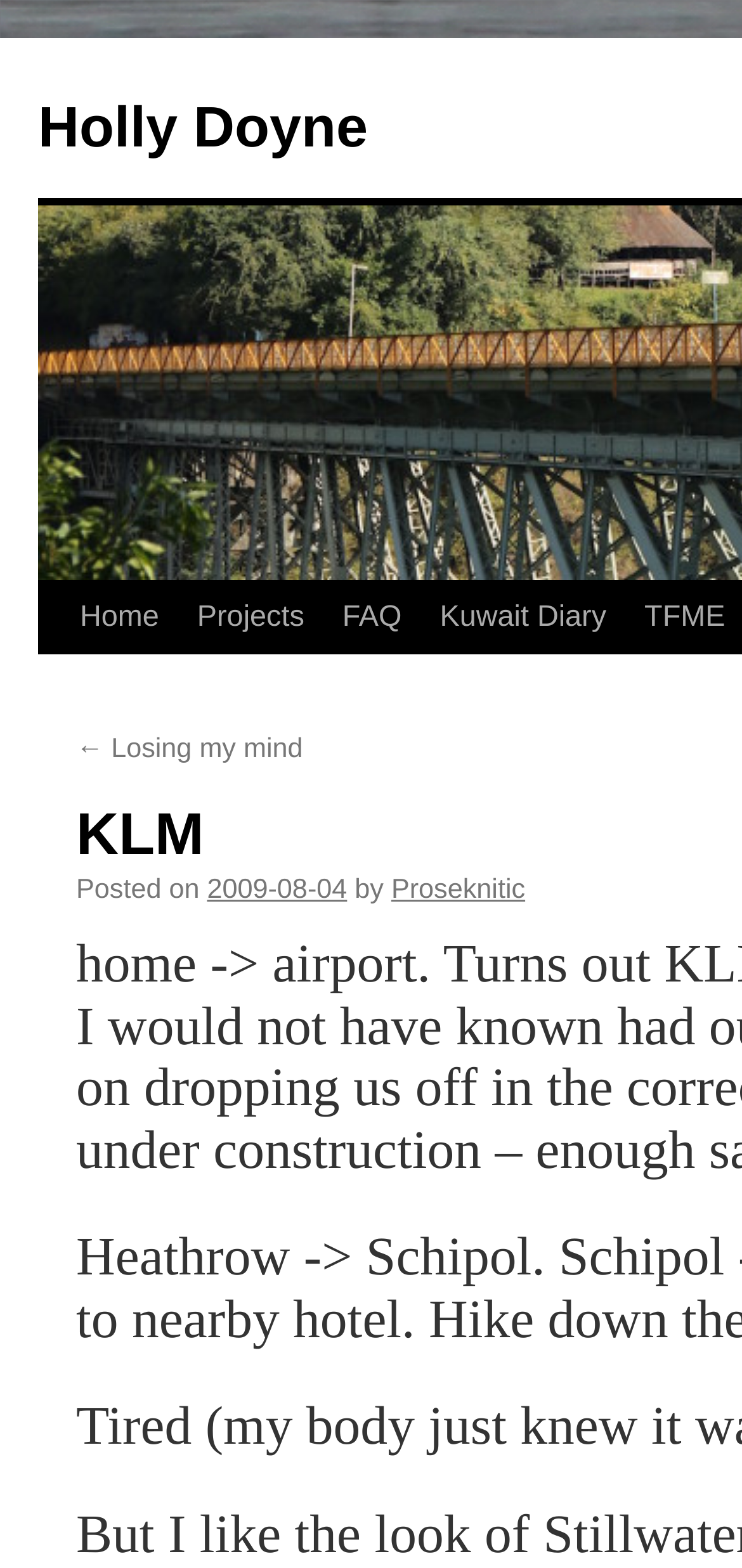What is the date of the posted article?
Refer to the image and provide a detailed answer to the question.

The date of the posted article can be found in the middle of the webpage, where it says 'Posted on 2009-08-04'. This suggests that the article was posted on August 4, 2009.